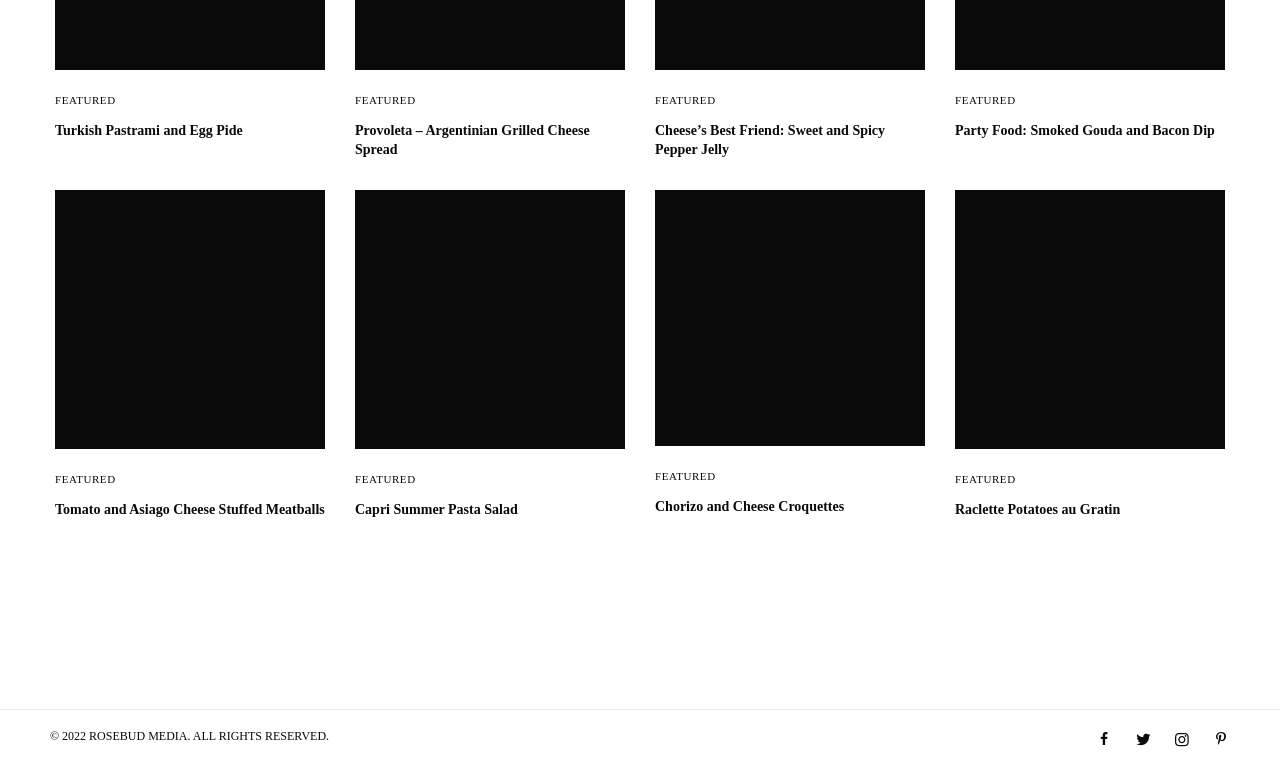What is the first featured recipe?
Based on the image, provide a one-word or brief-phrase response.

Turkish Pastrami and Egg Pide